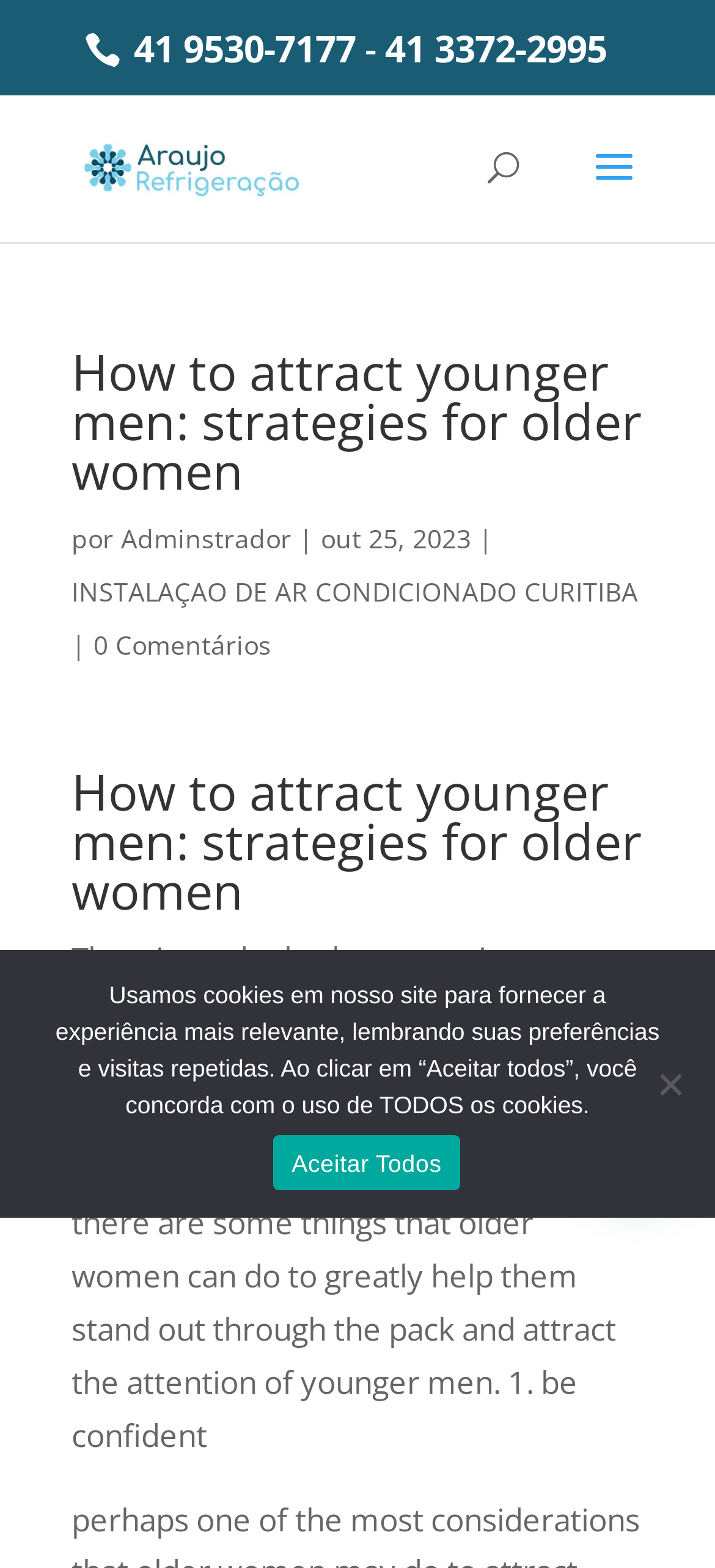Determine the bounding box coordinates of the target area to click to execute the following instruction: "read the article."

[0.1, 0.597, 0.877, 0.928]